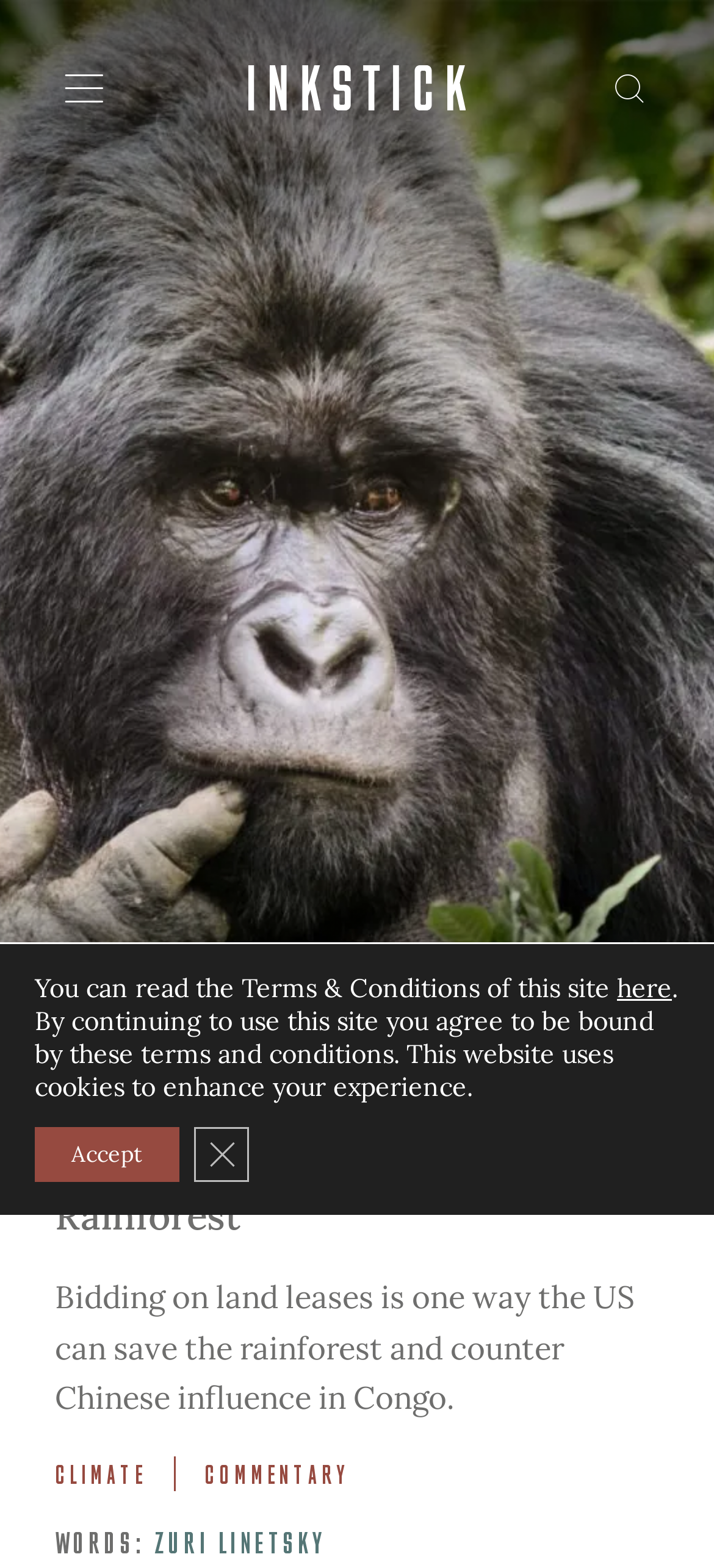What is the author of the article?
Please respond to the question thoroughly and include all relevant details.

I found the author's name by looking at the static text 'WORDS: ZURI LINETSKY' which is likely the author's credit.